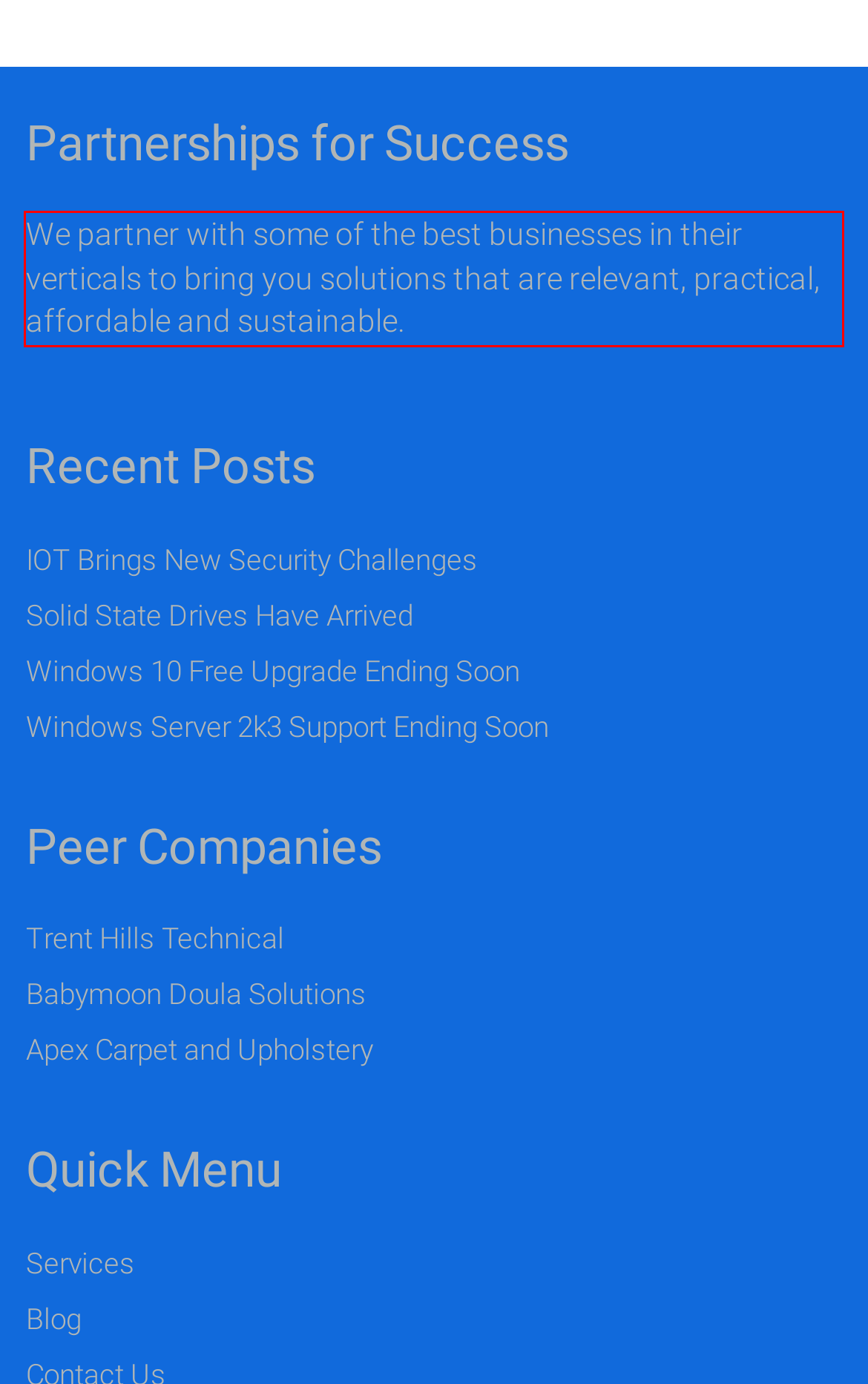Examine the webpage screenshot and use OCR to obtain the text inside the red bounding box.

We partner with some of the best businesses in their verticals to bring you solutions that are relevant, practical, affordable and sustainable.